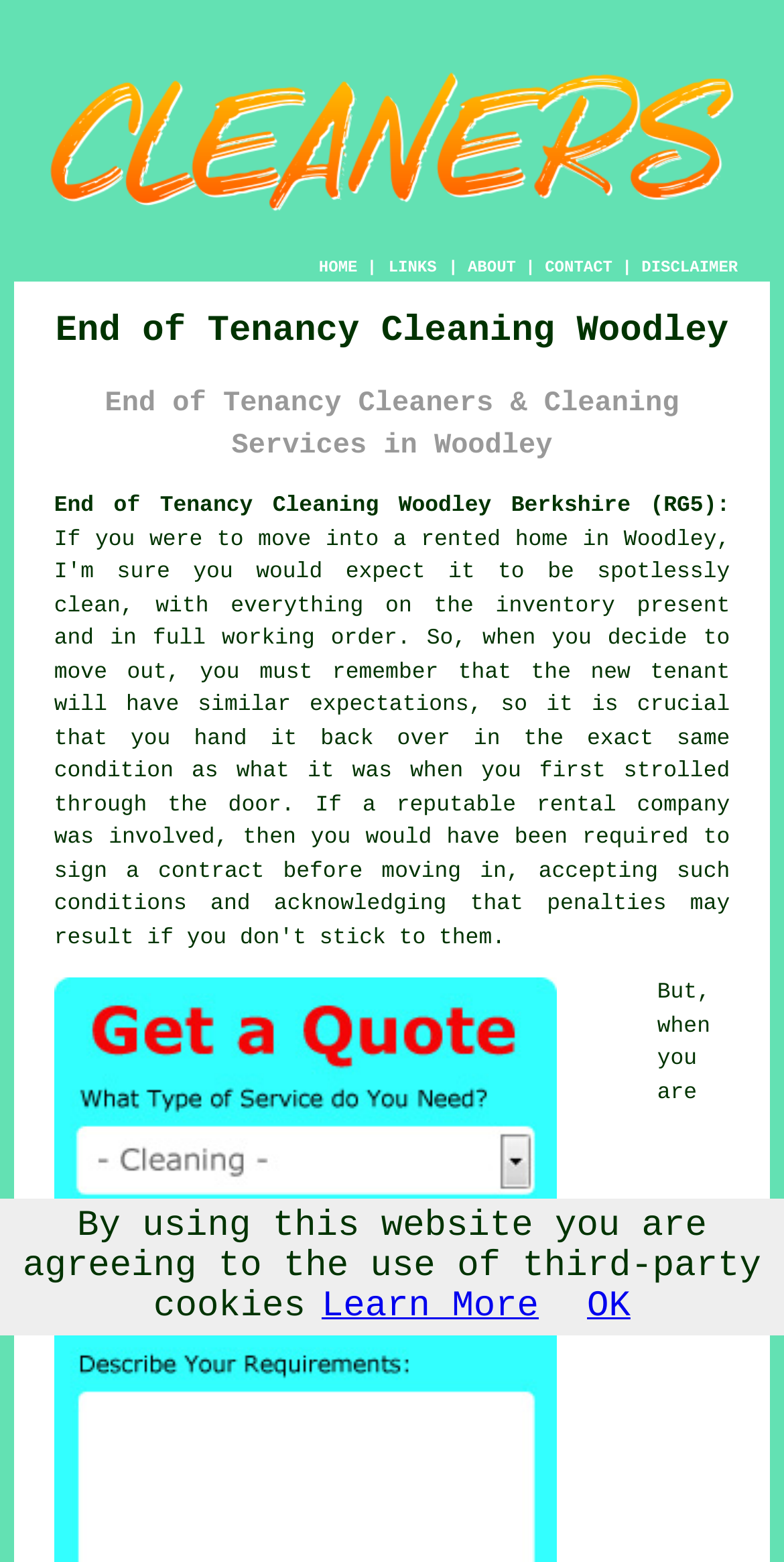Determine the bounding box for the described UI element: "Learn More".

[0.41, 0.824, 0.687, 0.85]